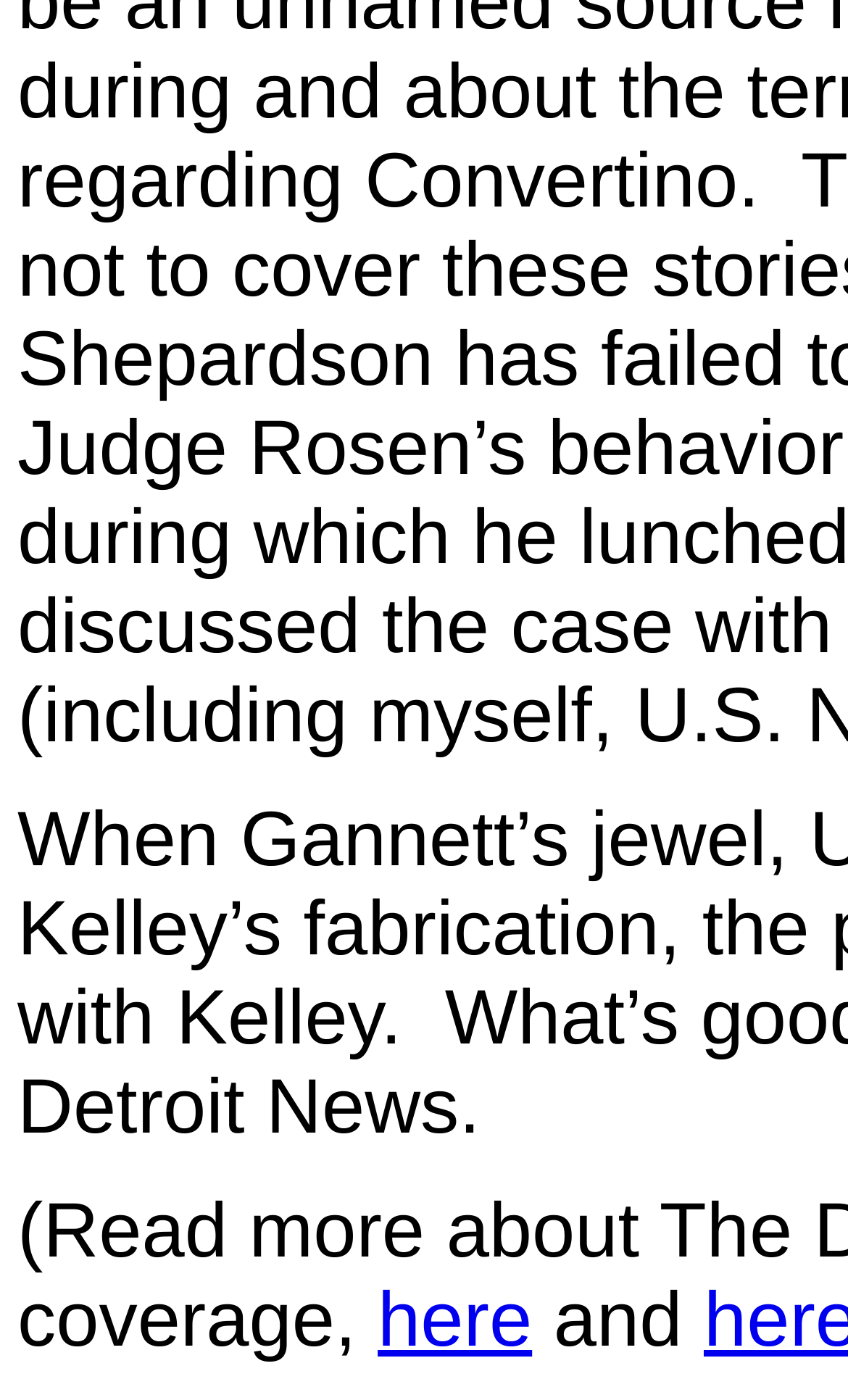Based on the description "here", find the bounding box of the specified UI element.

[0.445, 0.911, 0.628, 0.974]